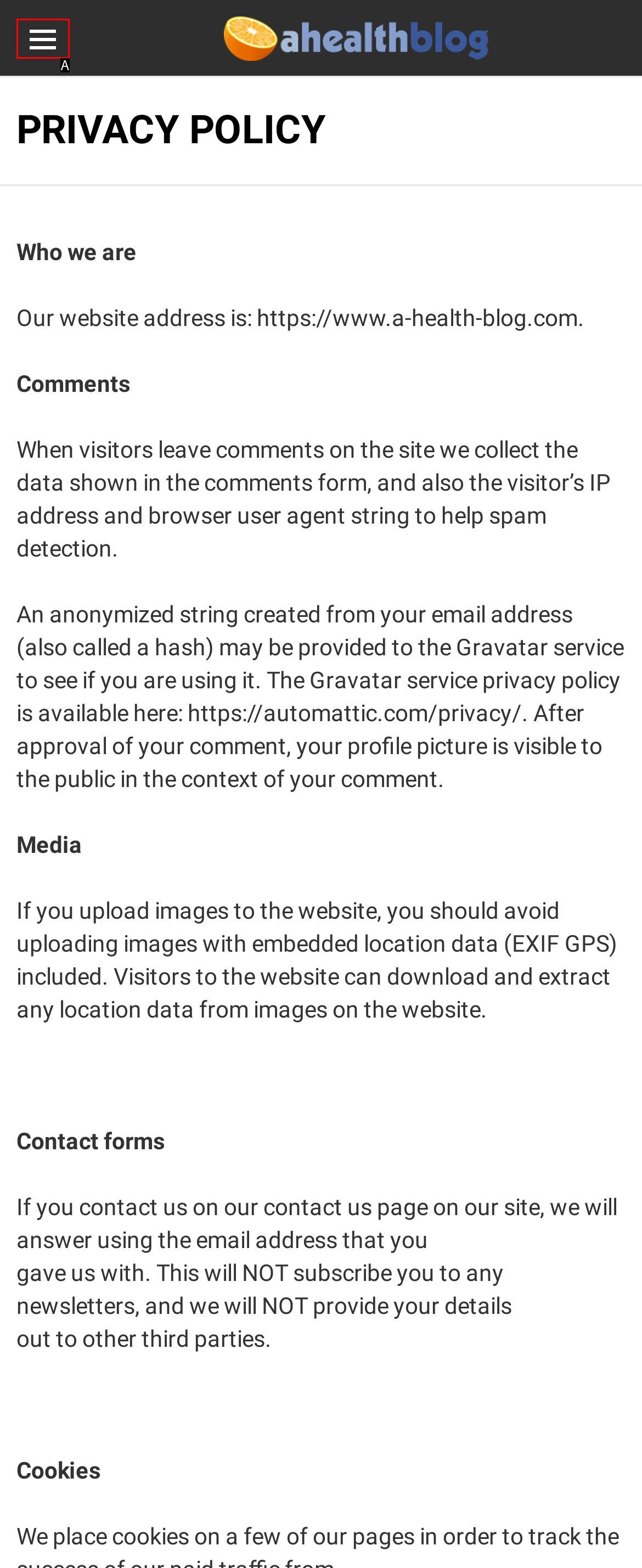From the given choices, indicate the option that best matches: Menu
State the letter of the chosen option directly.

A